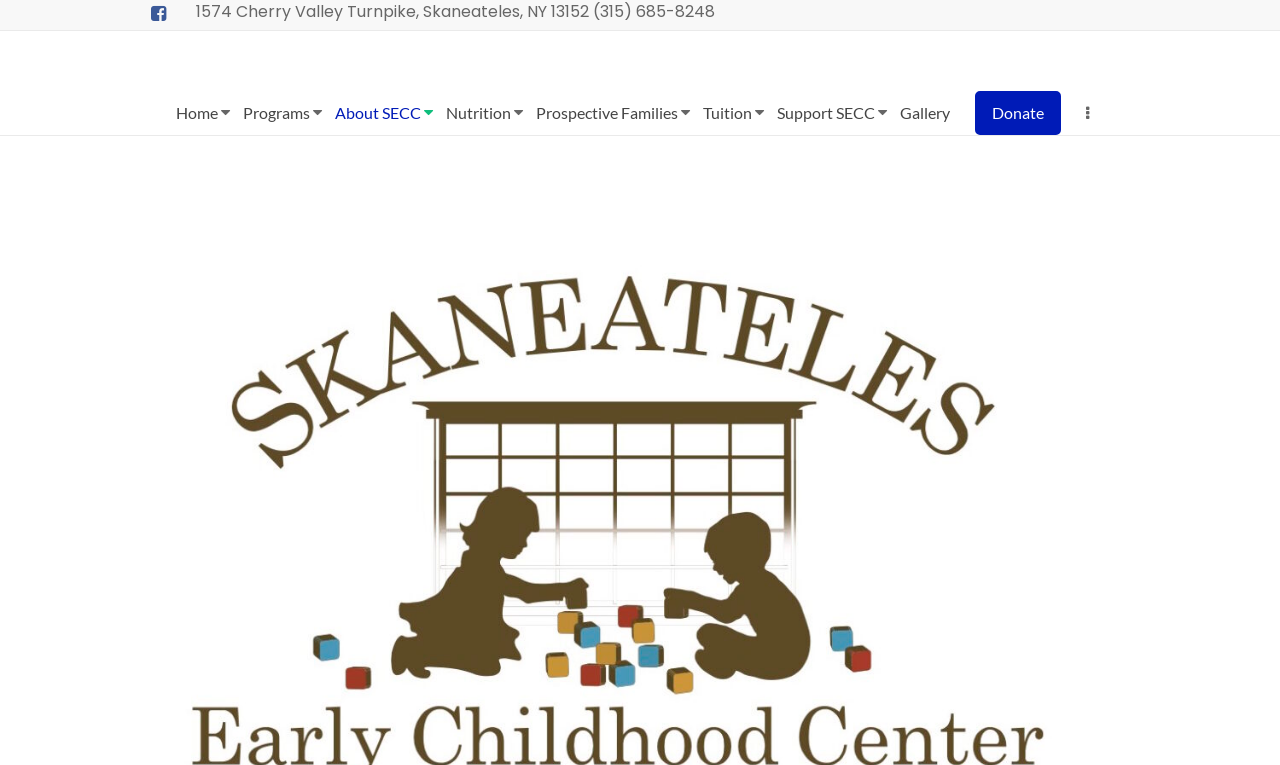What is the second item in the top navigation menu?
Please analyze the image and answer the question with as much detail as possible.

I looked at the link elements in the top navigation menu and found that the second item is 'Programs', which is located to the right of 'Home'.